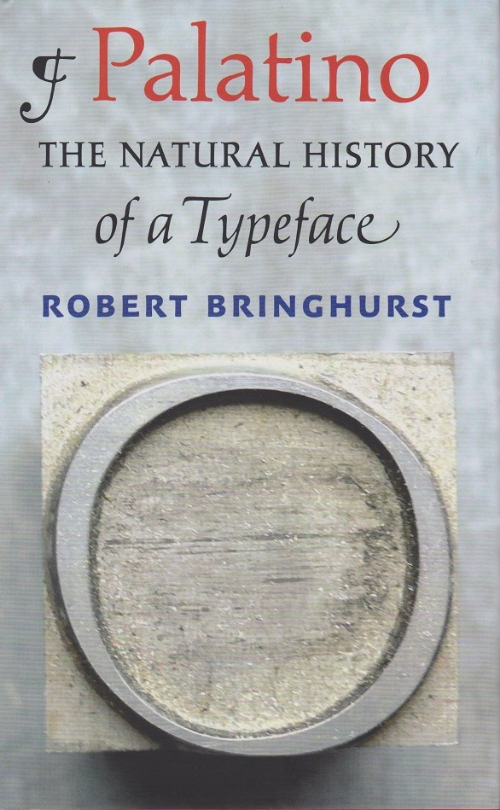Utilize the information from the image to answer the question in detail:
What is the color of the author's name?

The author's name, 'Robert Bringhurst', is presented in a bold, dark blue font at the bottom of the book cover, which provides a sense of authority and grounding to the overall design.